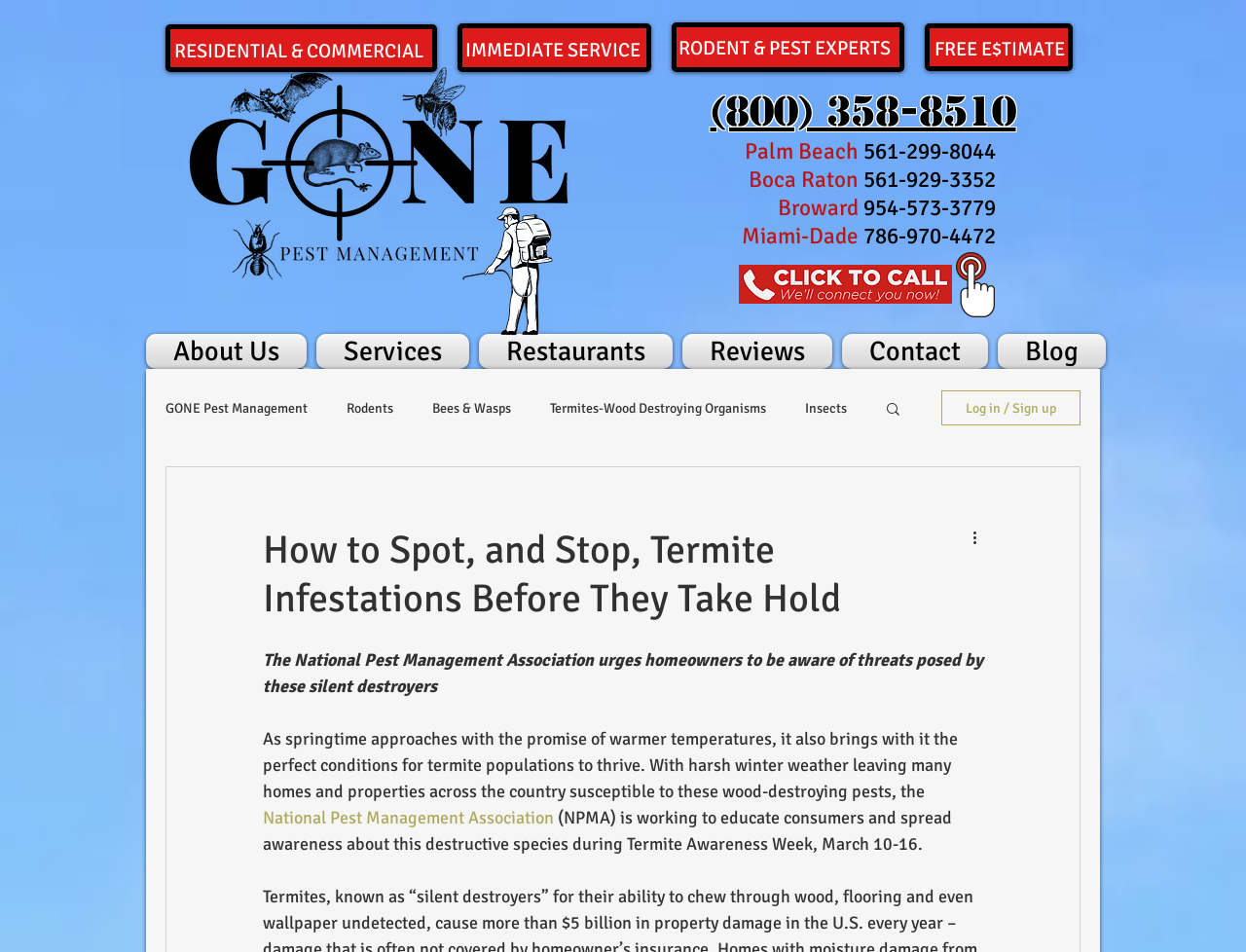Identify the bounding box of the UI element that matches this description: "GONE Pest Management".

[0.133, 0.42, 0.247, 0.437]